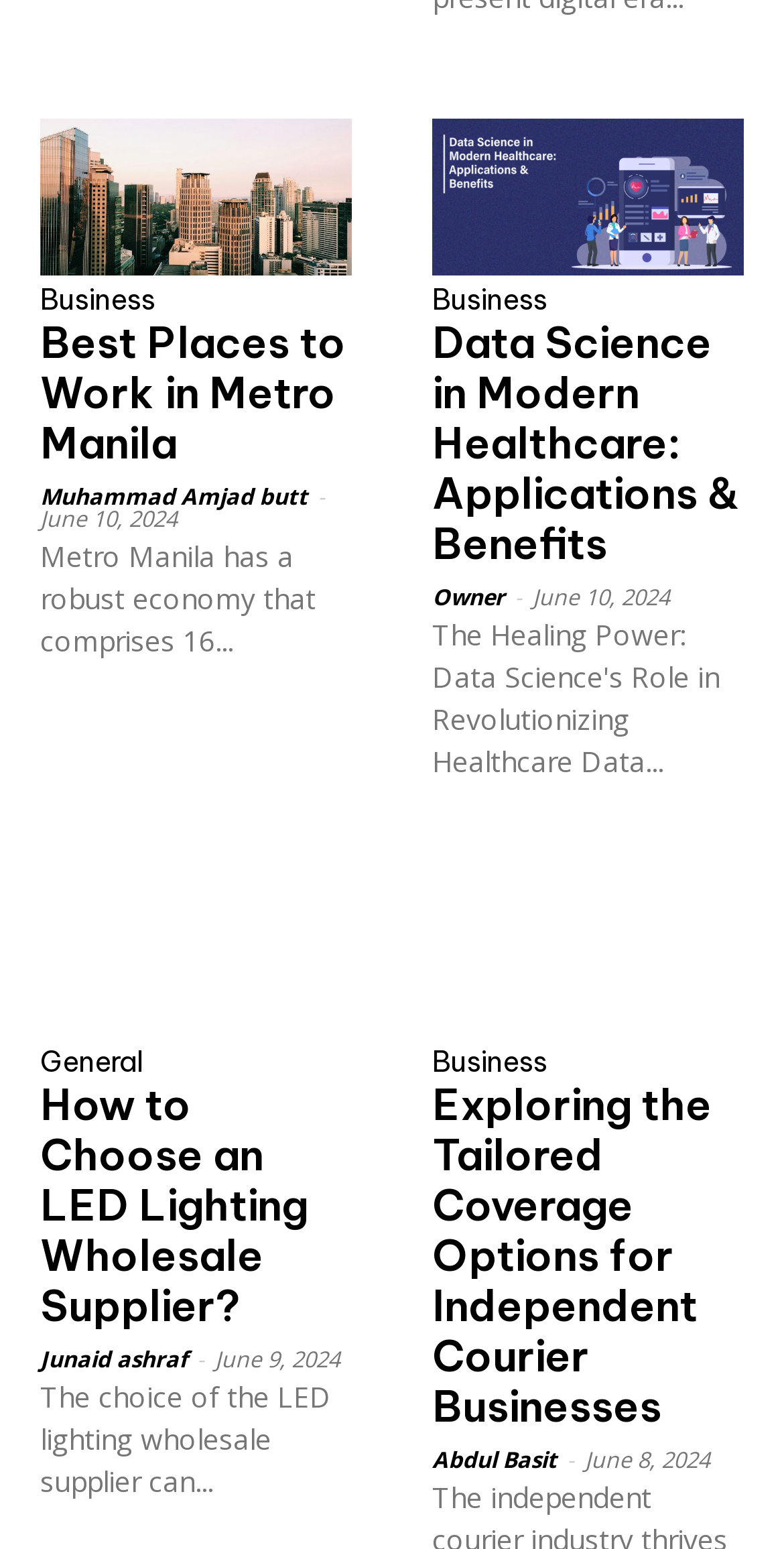Who is the author of the second article?
Please respond to the question with a detailed and informative answer.

I looked at the second article, which is 'Data Science in Modern Healthcare: Applications & Benefits'. Below the title, I found the author's name, which is 'Owner'.